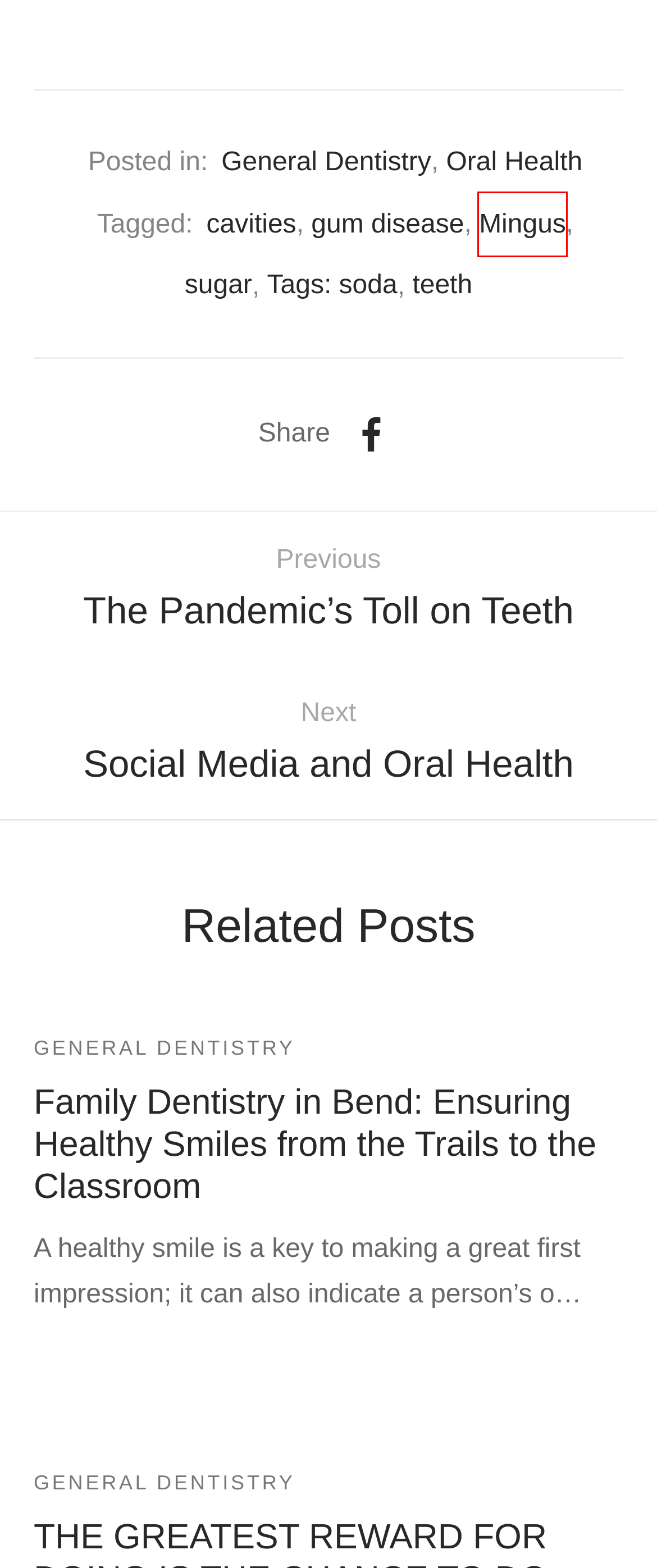You are presented with a screenshot of a webpage that includes a red bounding box around an element. Determine which webpage description best matches the page that results from clicking the element within the red bounding box. Here are the candidates:
A. Mingus - Kelley Mingus
B. Family Dentistry in Bend: Ensuring Healthy Smiles from the Trails to the Classroom - Kelley Mingus
C. Tags: soda - Kelley Mingus
D. The Pandemic’s Toll on Teeth - Kelley Mingus
E. sugar - Kelley Mingus
F. Social Media and Oral Health - Kelley Mingus
G. teeth - Kelley Mingus
H. gum disease - Kelley Mingus

A